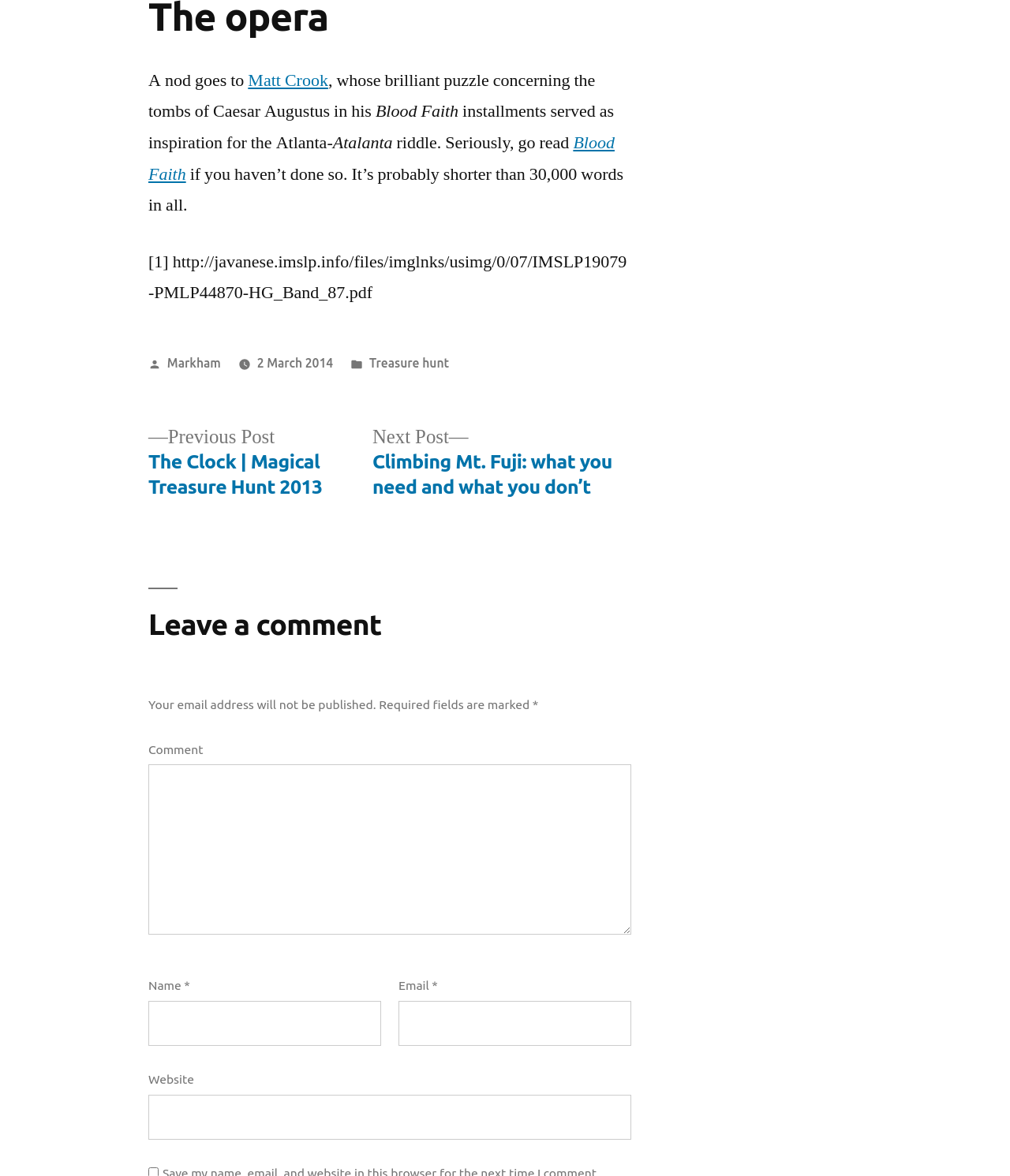What is the date of the post?
Answer the question with a detailed explanation, including all necessary information.

I found the date of the post by looking at the footer section of the webpage, where it says 'Posted on 2 March 2014'.